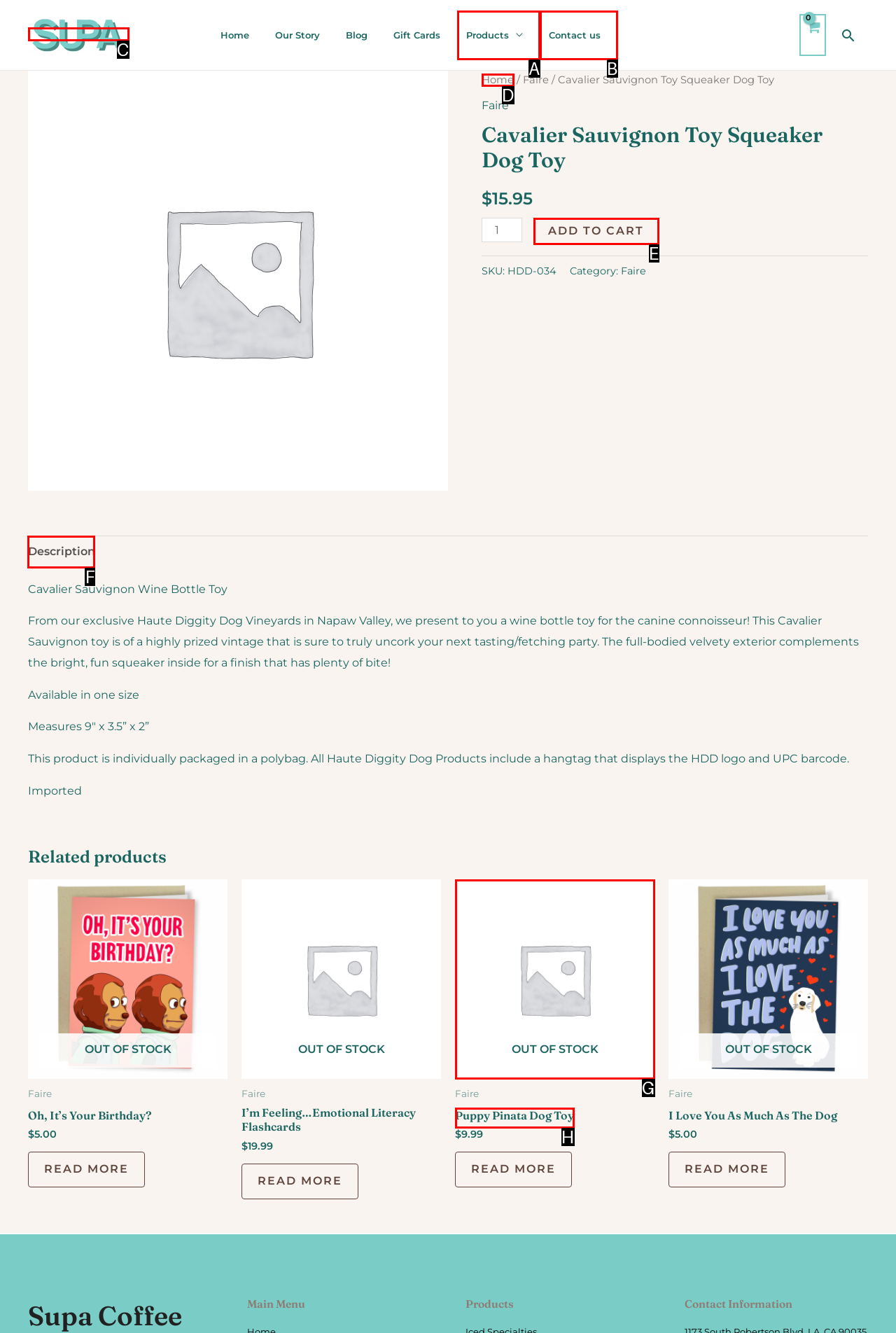Determine the HTML element to be clicked to complete the task: Learn more about how Pressbooks supports open publishing practices. Answer by giving the letter of the selected option.

None